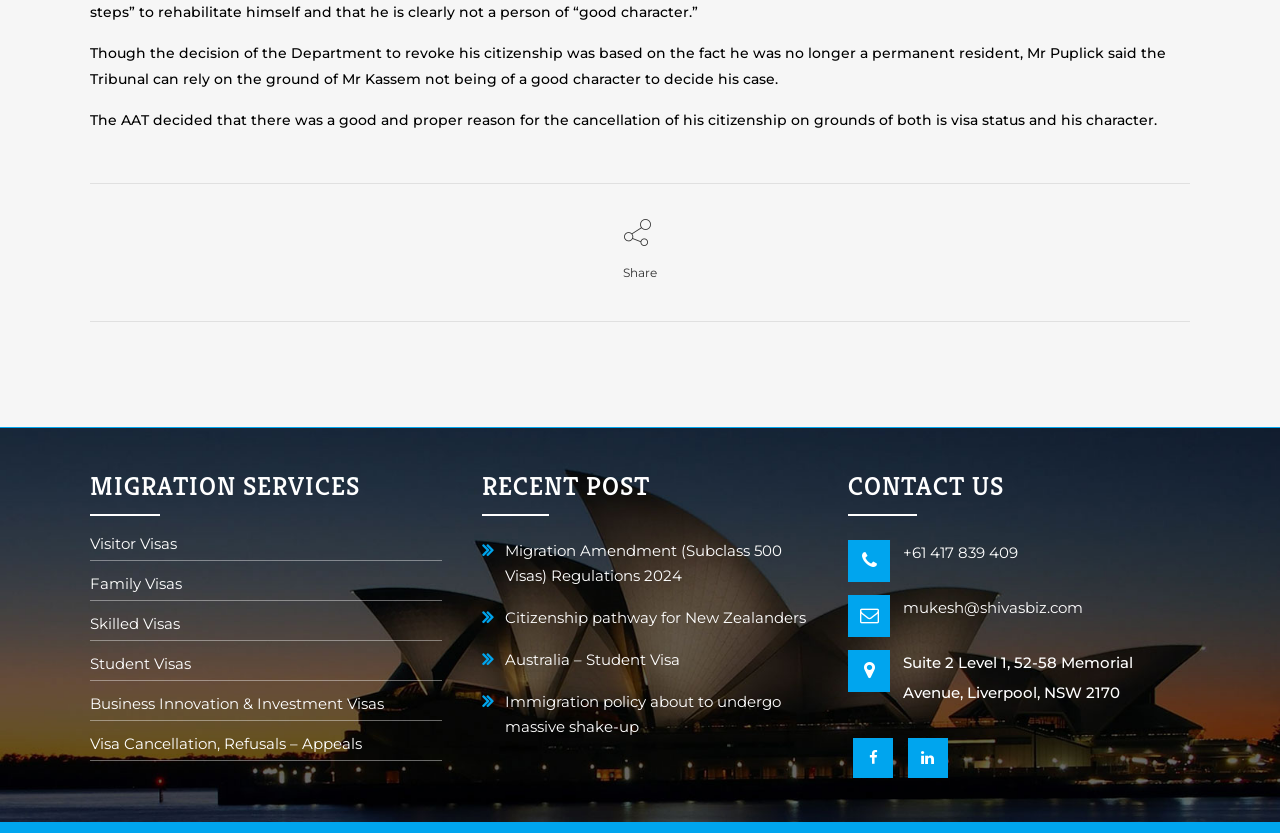Please identify the bounding box coordinates of the clickable region that I should interact with to perform the following instruction: "Learn about Visitor Visas". The coordinates should be expressed as four float numbers between 0 and 1, i.e., [left, top, right, bottom].

[0.07, 0.646, 0.345, 0.674]